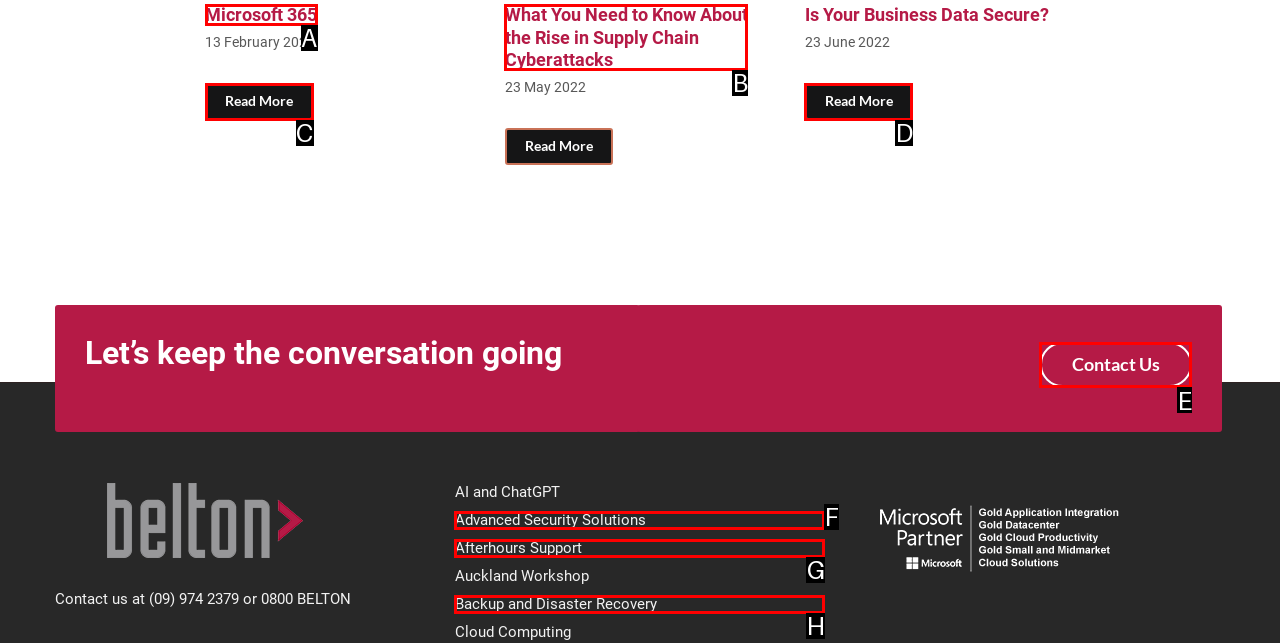Pick the HTML element that should be clicked to execute the task: Click on 'Aland Jones'
Respond with the letter corresponding to the correct choice.

None